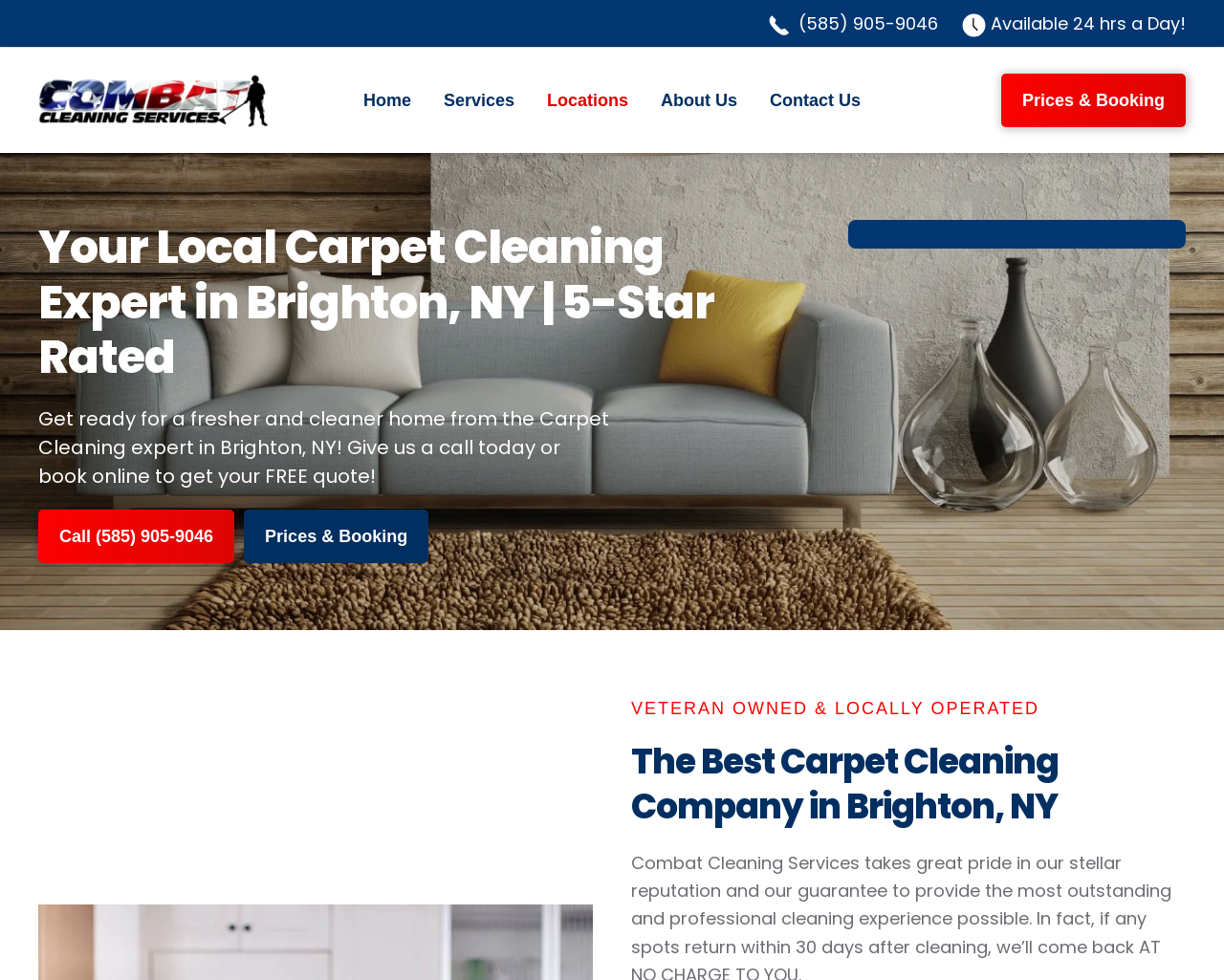Identify the bounding box coordinates for the element you need to click to achieve the following task: "Click to skip to main content". Provide the bounding box coordinates as four float numbers between 0 and 1, in the form [left, top, right, bottom].

[0.027, 0.035, 0.172, 0.06]